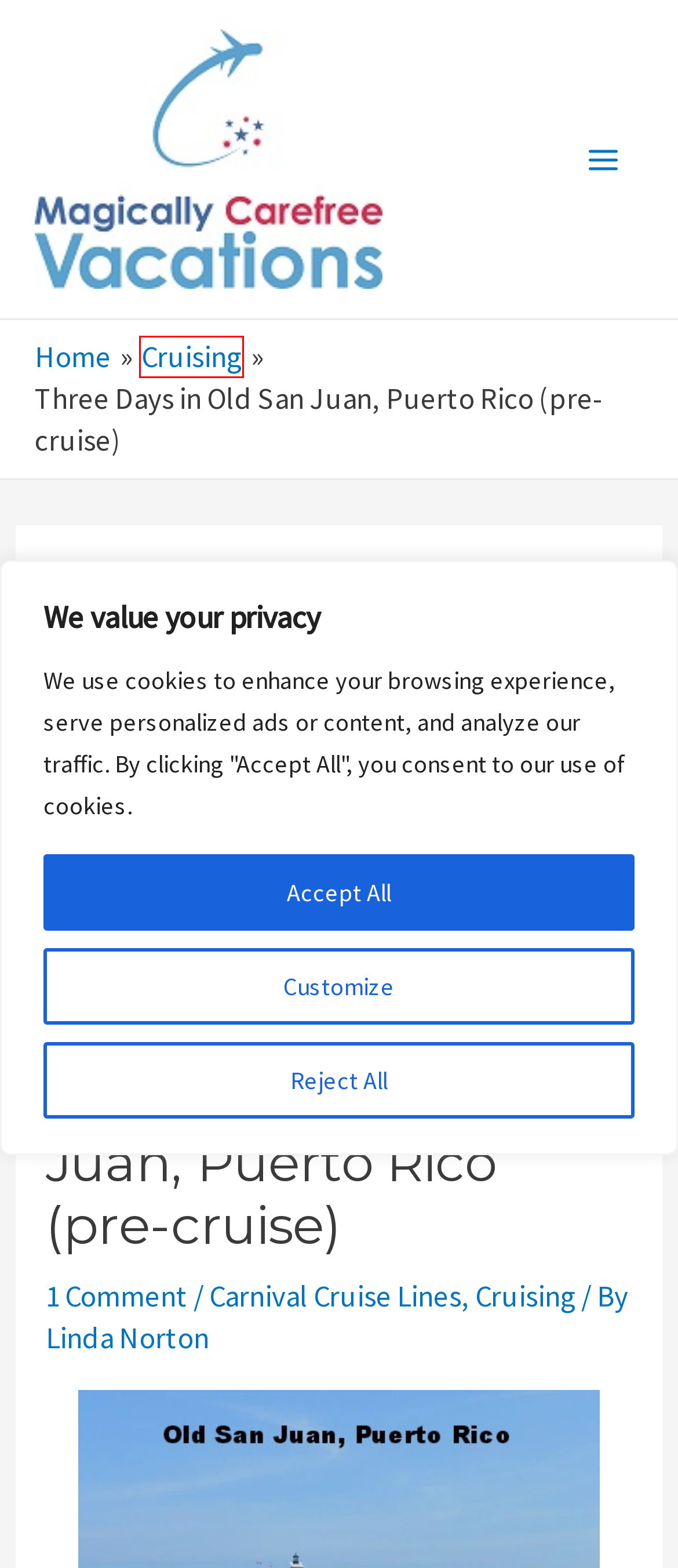You have a screenshot of a webpage with a red bounding box around a UI element. Determine which webpage description best matches the new webpage that results from clicking the element in the bounding box. Here are the candidates:
A. Cruising on the Norwegian Breakaway
B. Carnival Cruise Line - Discover Unforgettable Adventures - 2024 - 2026
C. Cruising | Magically Carefree Vacations
D. Carnival Breeze
E. Our Rums | Cruzan®
F. Magically Carefree Vacations
G. Linda Norton, Author at Magically Carefree Vacations
H. Carnival Cruise Lines | Magically Carefree Vacations

C